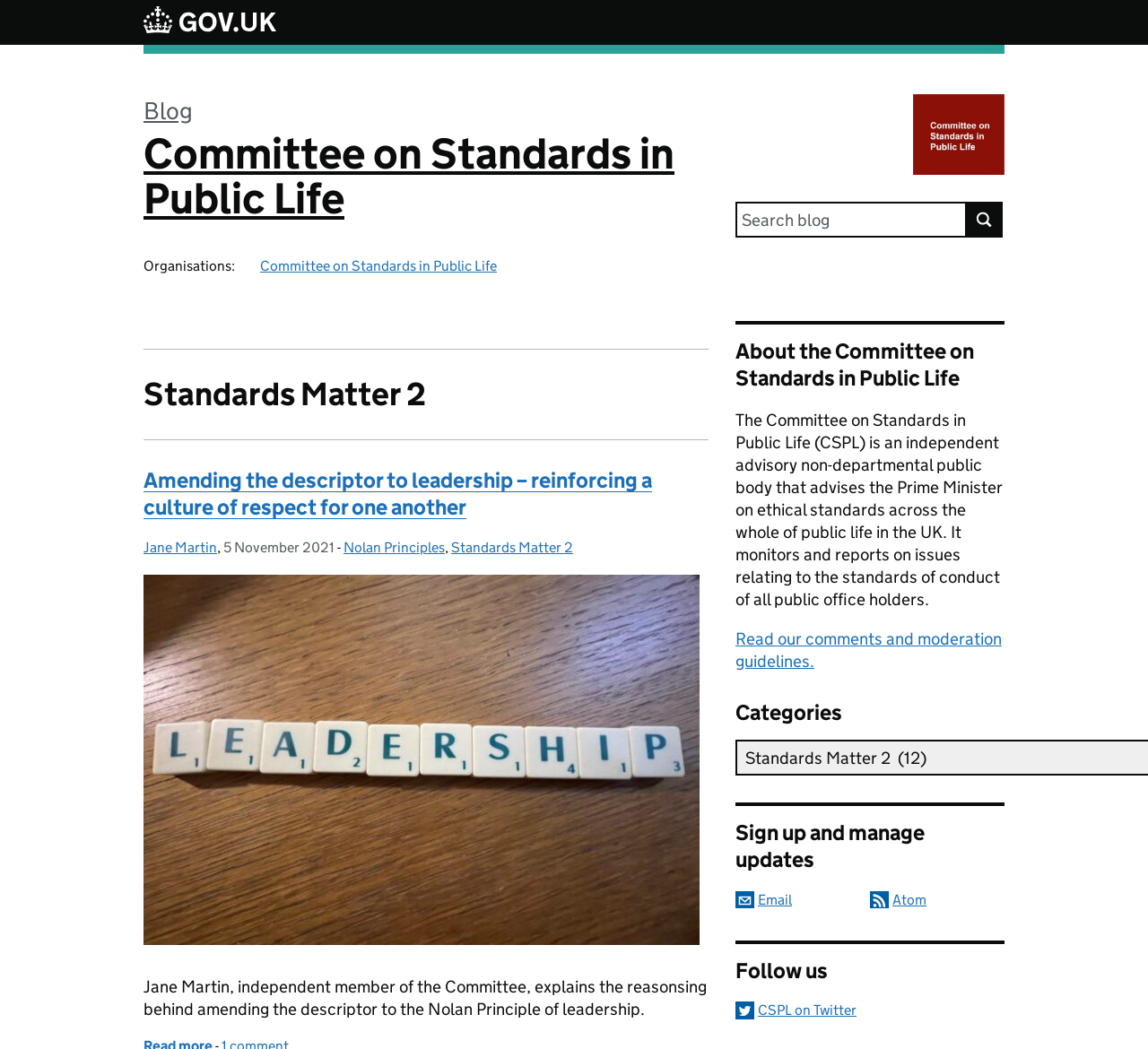Please answer the following question using a single word or phrase: 
How can I subscribe to updates from the Committee on Standards in Public Life?

Sign up and manage updates by email